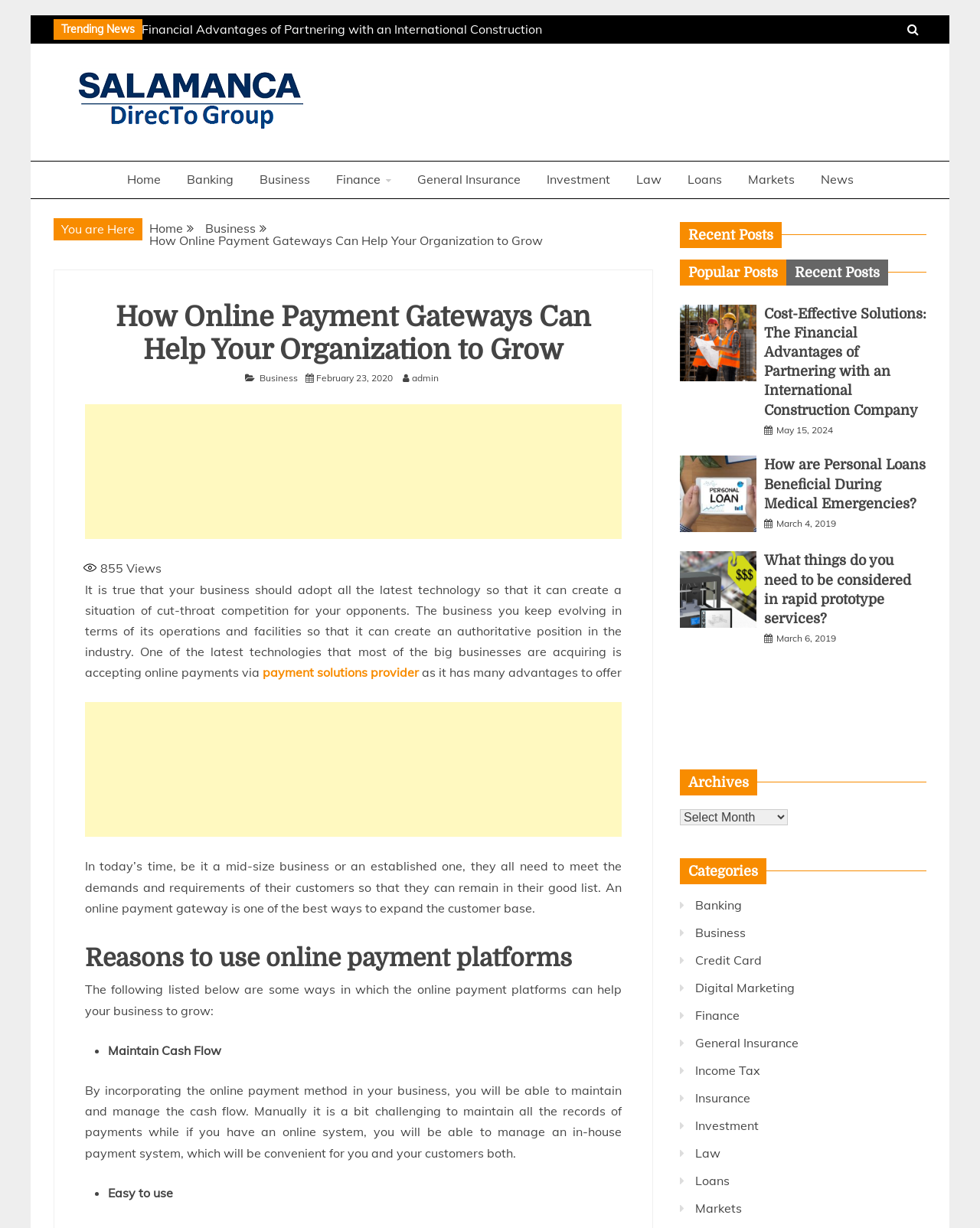Please pinpoint the bounding box coordinates for the region I should click to adhere to this instruction: "Click on 'Popular Posts'".

[0.694, 0.211, 0.802, 0.232]